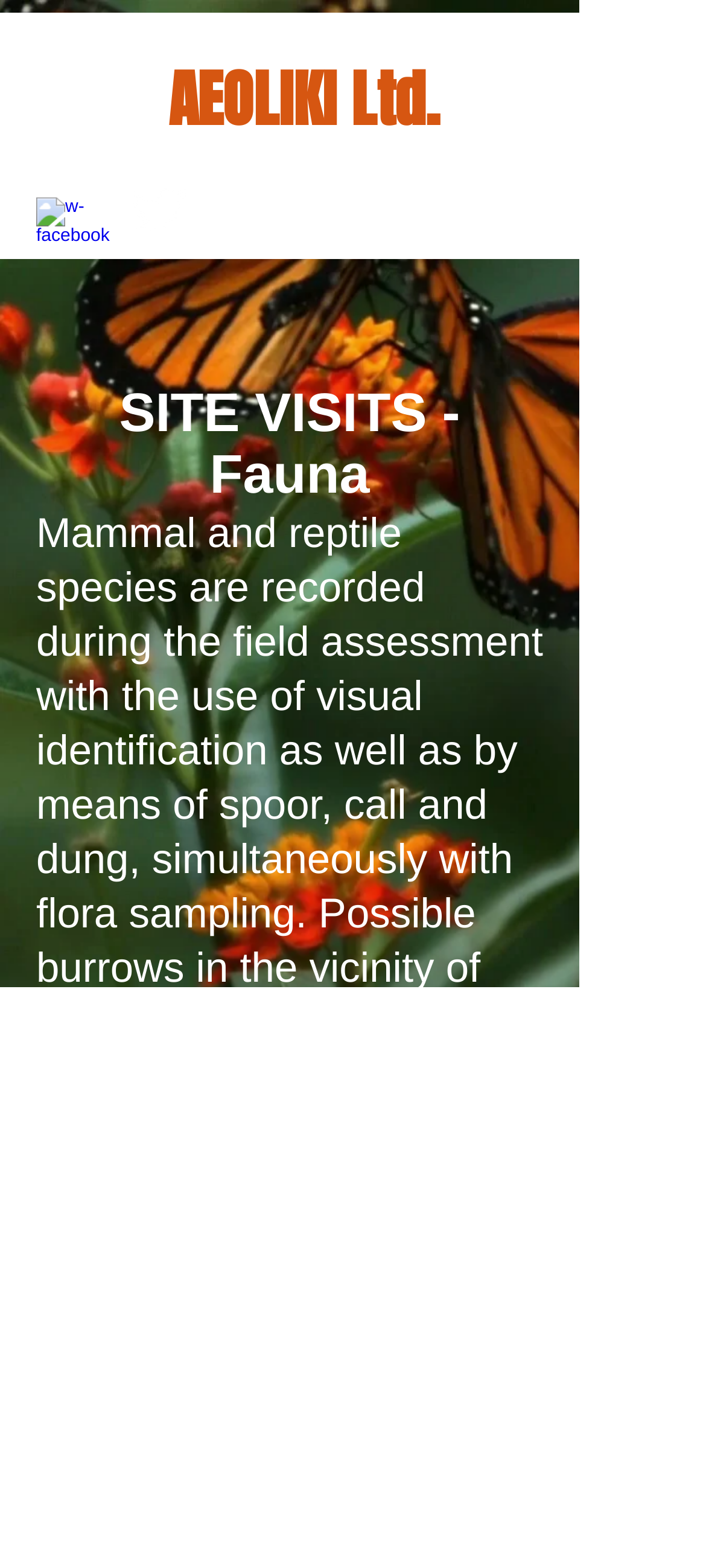Based on the provided description, "aria-label="w-facebook"", find the bounding box of the corresponding UI element in the screenshot.

[0.051, 0.126, 0.141, 0.167]